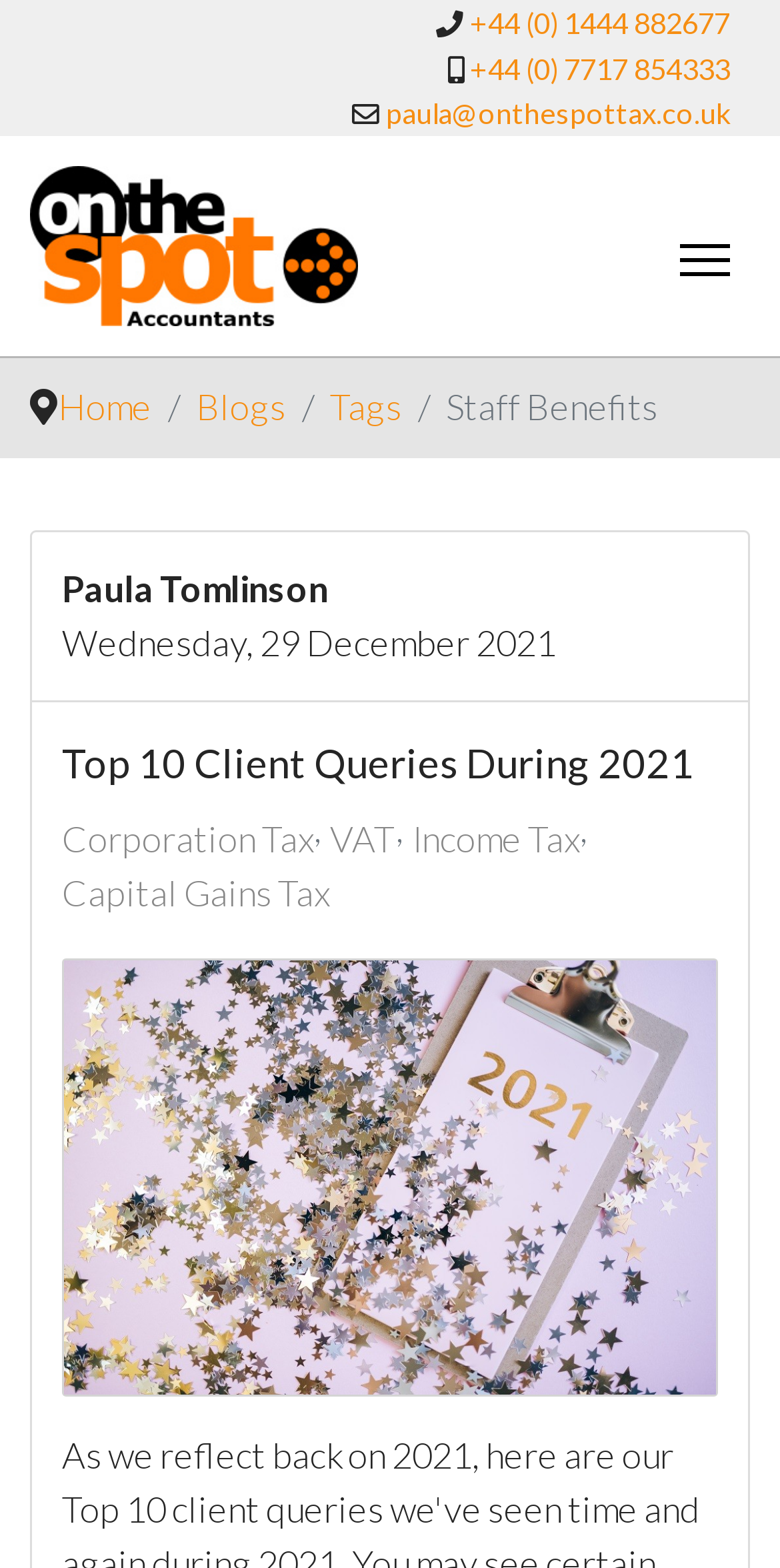Given the content of the image, can you provide a detailed answer to the question?
What is the name of the company?

I found the company name 'On The Spot Tax Limited' on the webpage, which is also accompanied by an image with the same name.